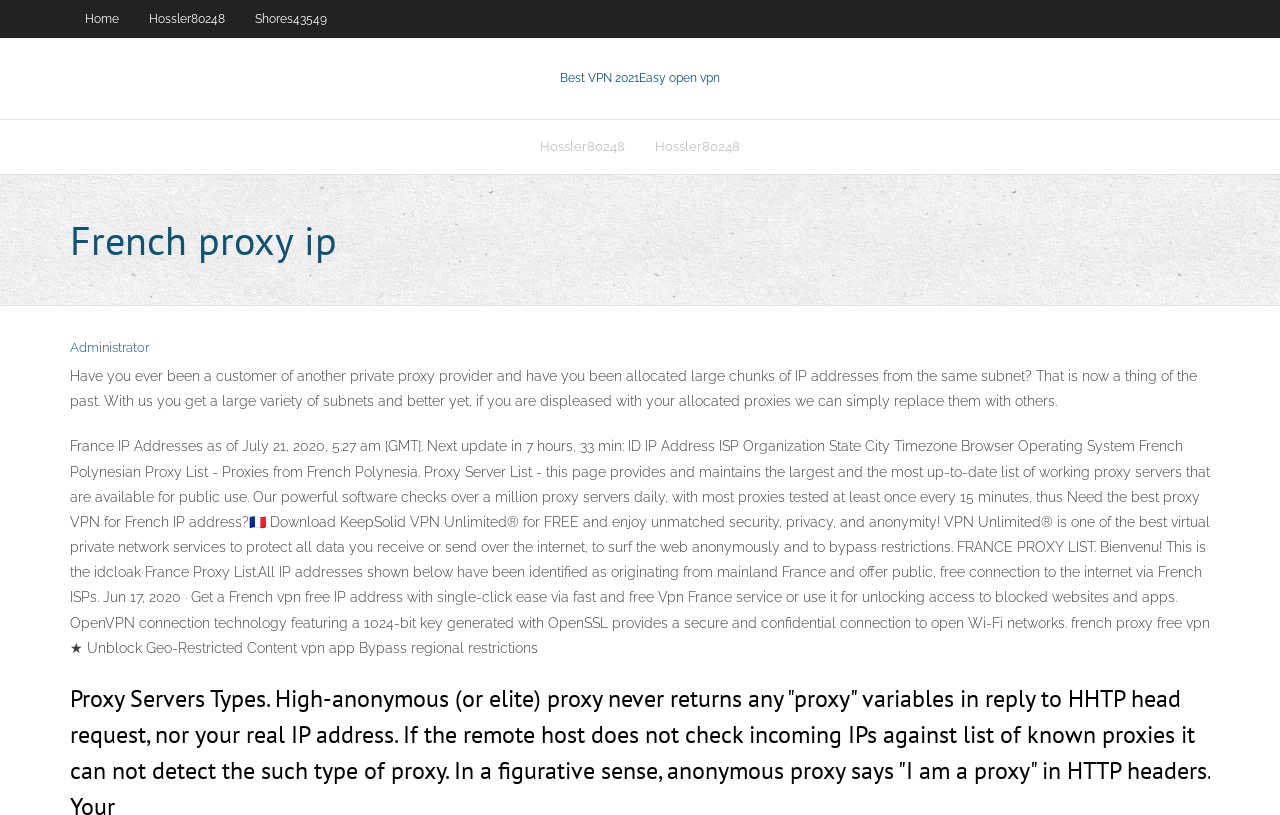Give the bounding box coordinates for the element described by: "DECEMBERS FEATURE".

None